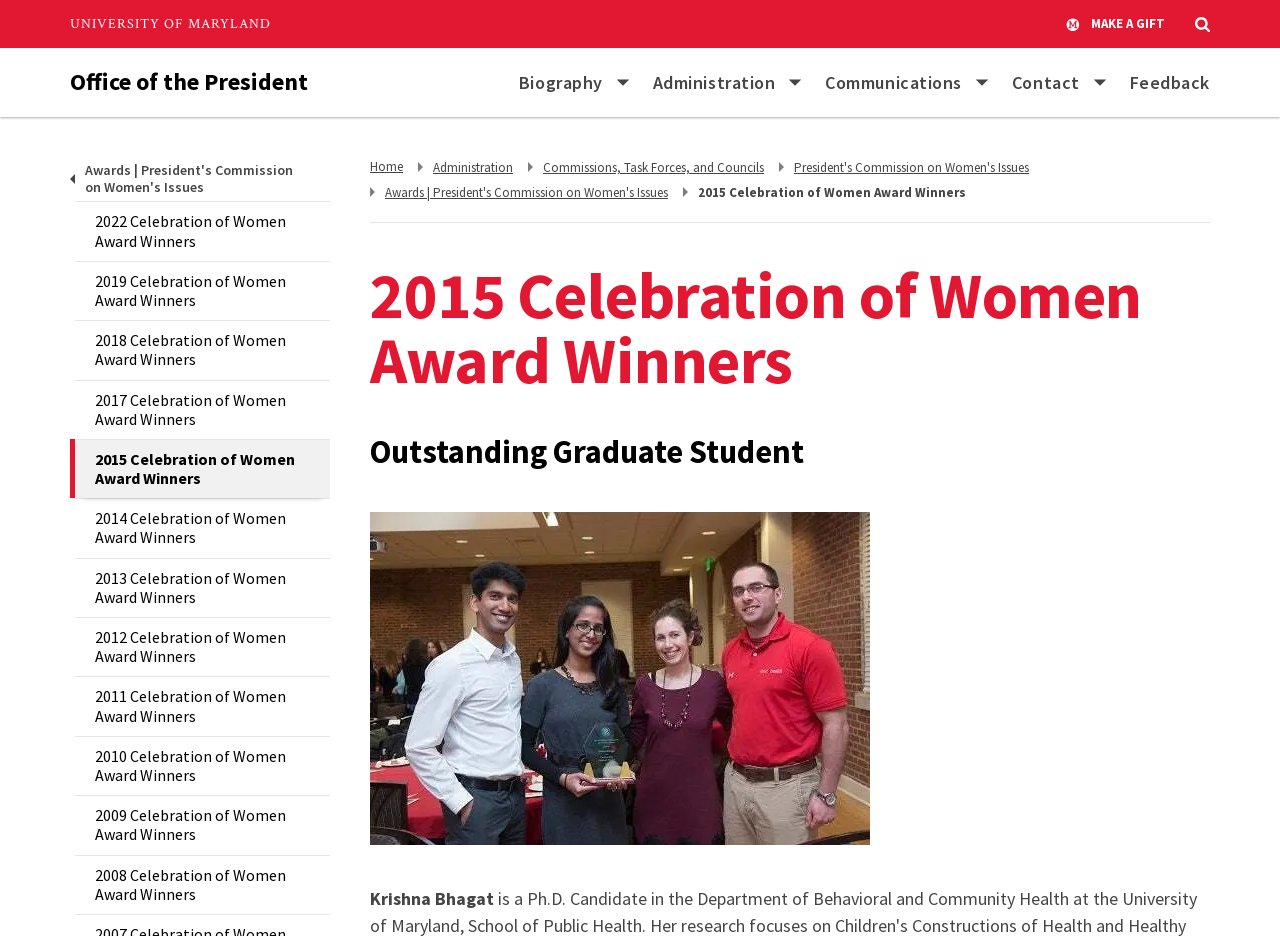Pinpoint the bounding box coordinates of the clickable area needed to execute the instruction: "View the 2014 Celebration of Women Award Winners". The coordinates should be specified as four float numbers between 0 and 1, i.e., [left, top, right, bottom].

[0.059, 0.532, 0.258, 0.596]